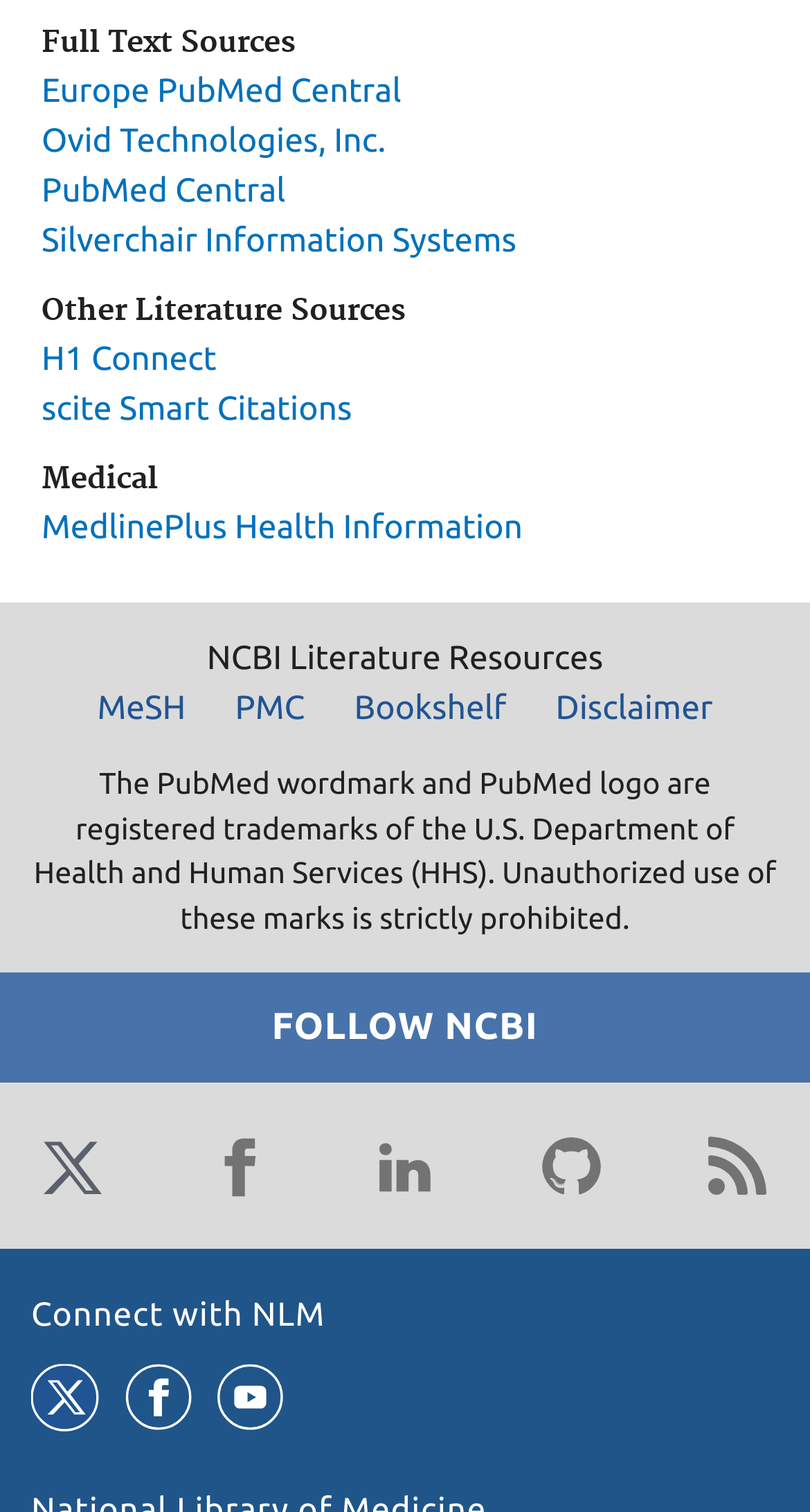What is the last link under 'Medical'?
Examine the image closely and answer the question with as much detail as possible.

The last link under 'Medical' is 'MedlinePlus Health Information' which is a link element with bounding box coordinates [0.051, 0.336, 0.645, 0.361]. It is located under the 'Medical' heading.